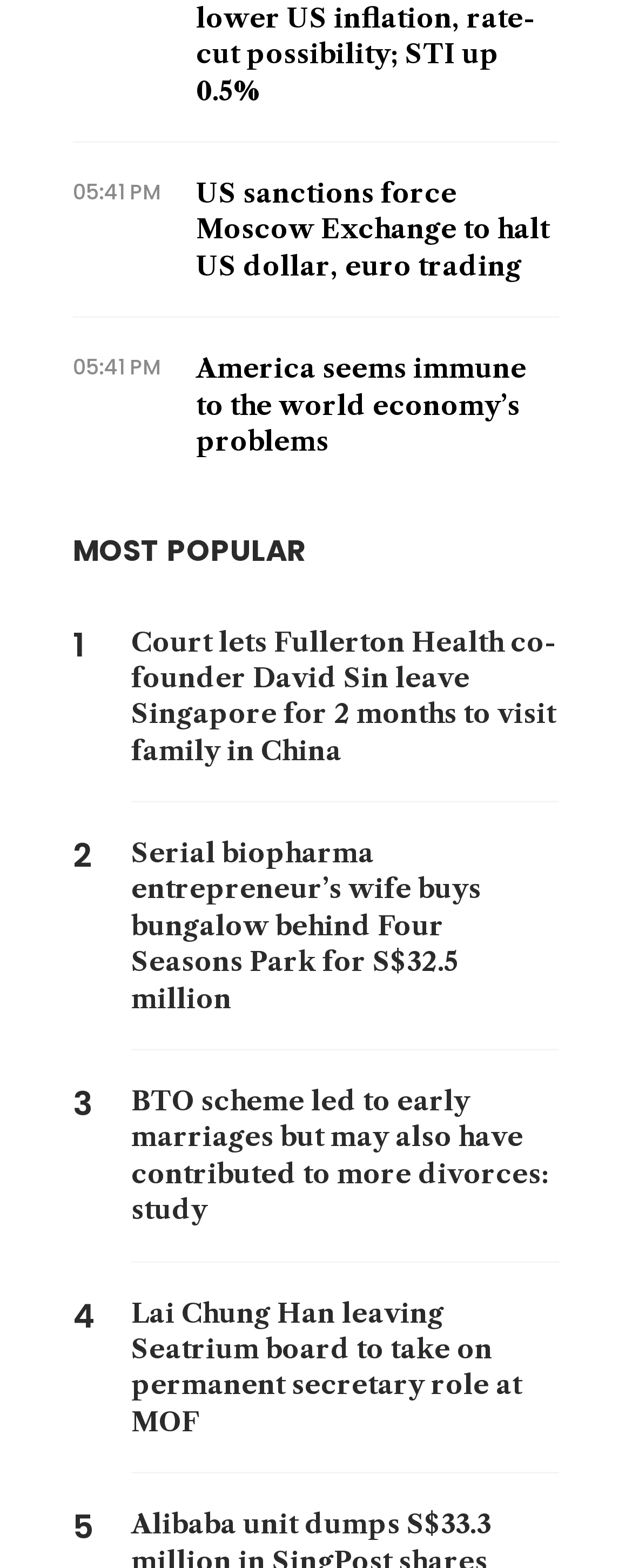Please find and report the bounding box coordinates of the element to click in order to perform the following action: "explore news about BTO scheme". The coordinates should be expressed as four float numbers between 0 and 1, in the format [left, top, right, bottom].

[0.208, 0.691, 0.885, 0.783]